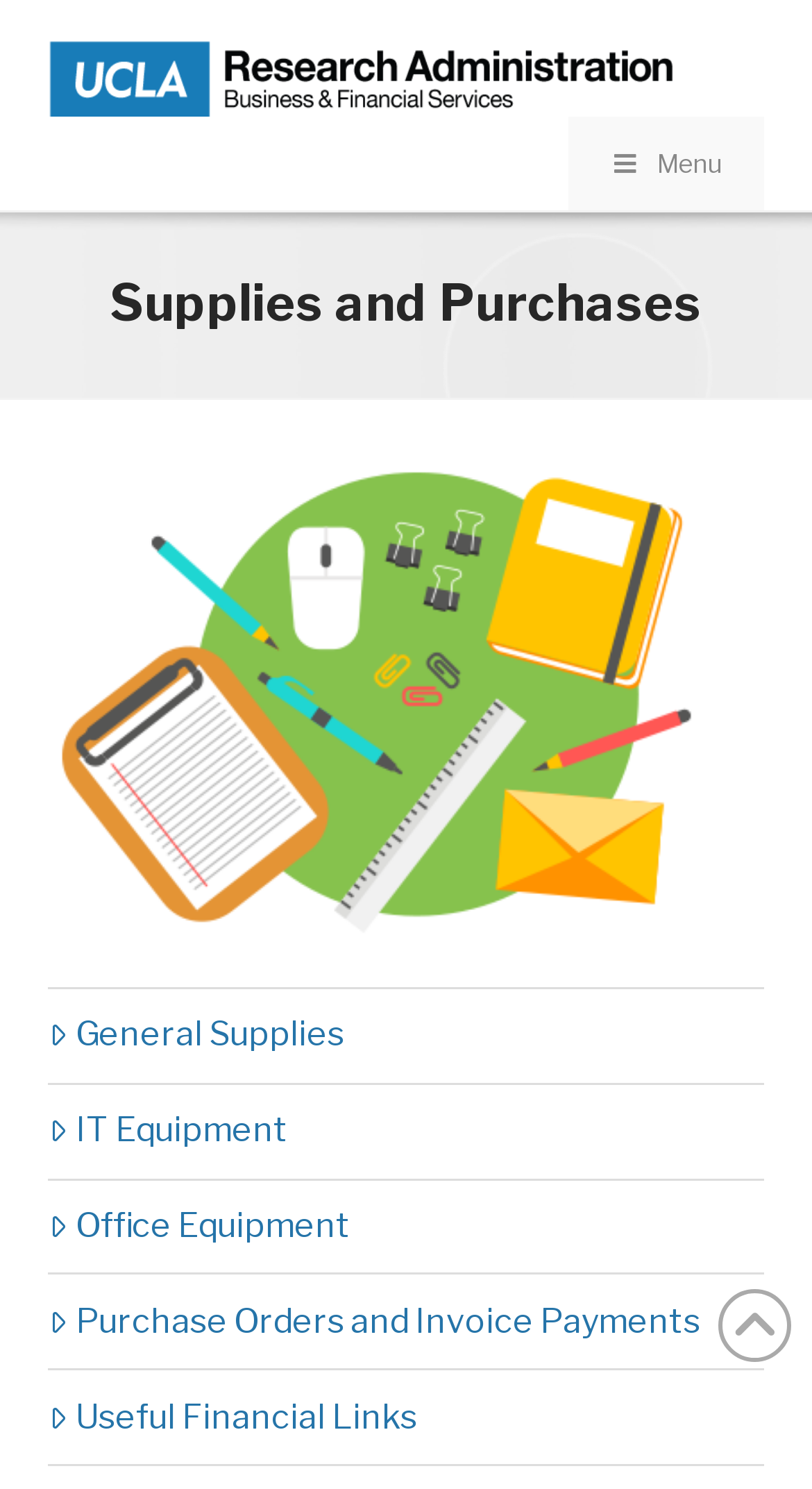Predict the bounding box of the UI element based on the description: "Useful Financial Links". The coordinates should be four float numbers between 0 and 1, formatted as [left, top, right, bottom].

[0.06, 0.935, 0.513, 0.969]